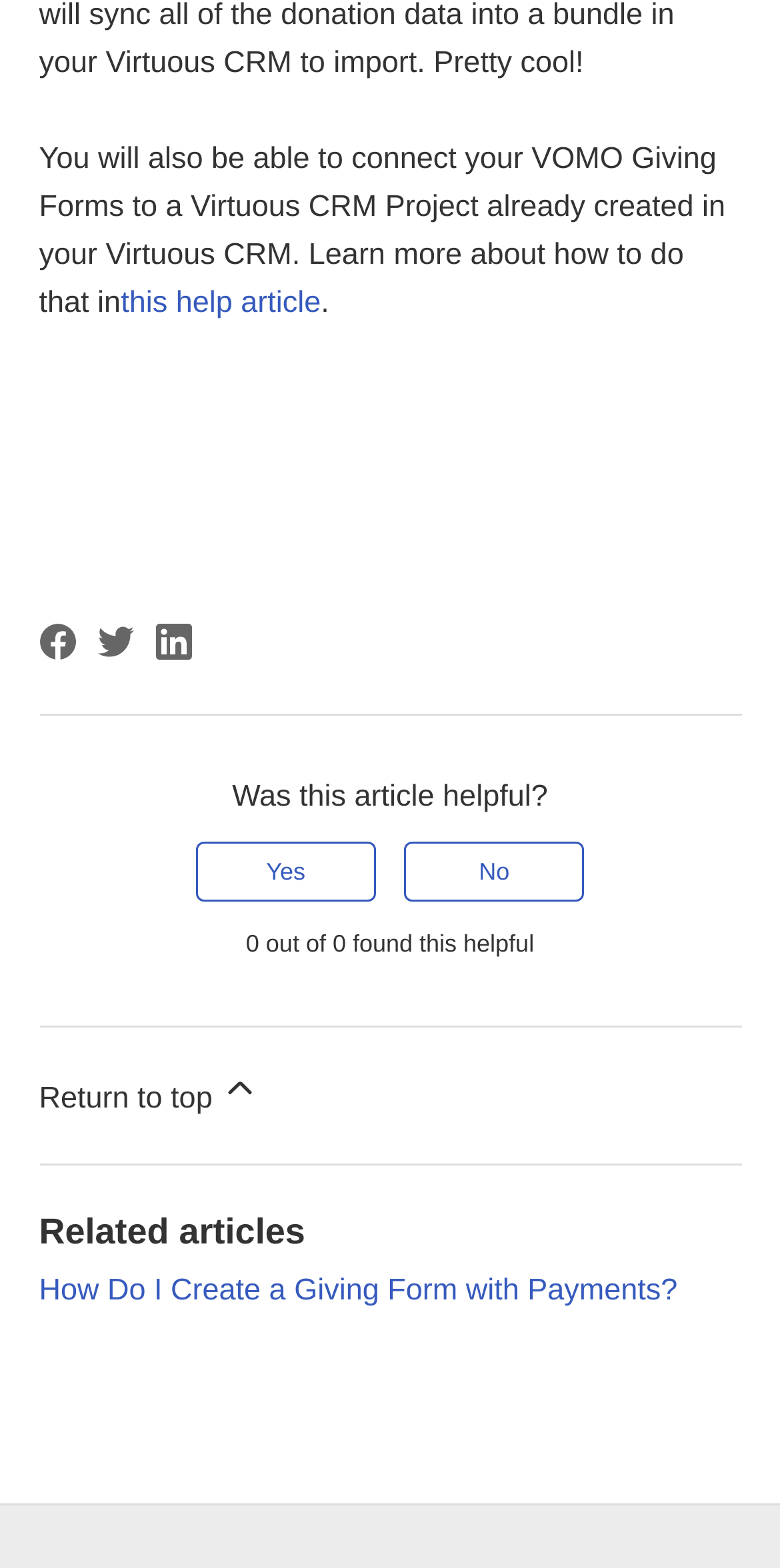Identify the bounding box coordinates of the specific part of the webpage to click to complete this instruction: "Read related article about creating a Giving Form with Payments".

[0.05, 0.812, 0.869, 0.834]